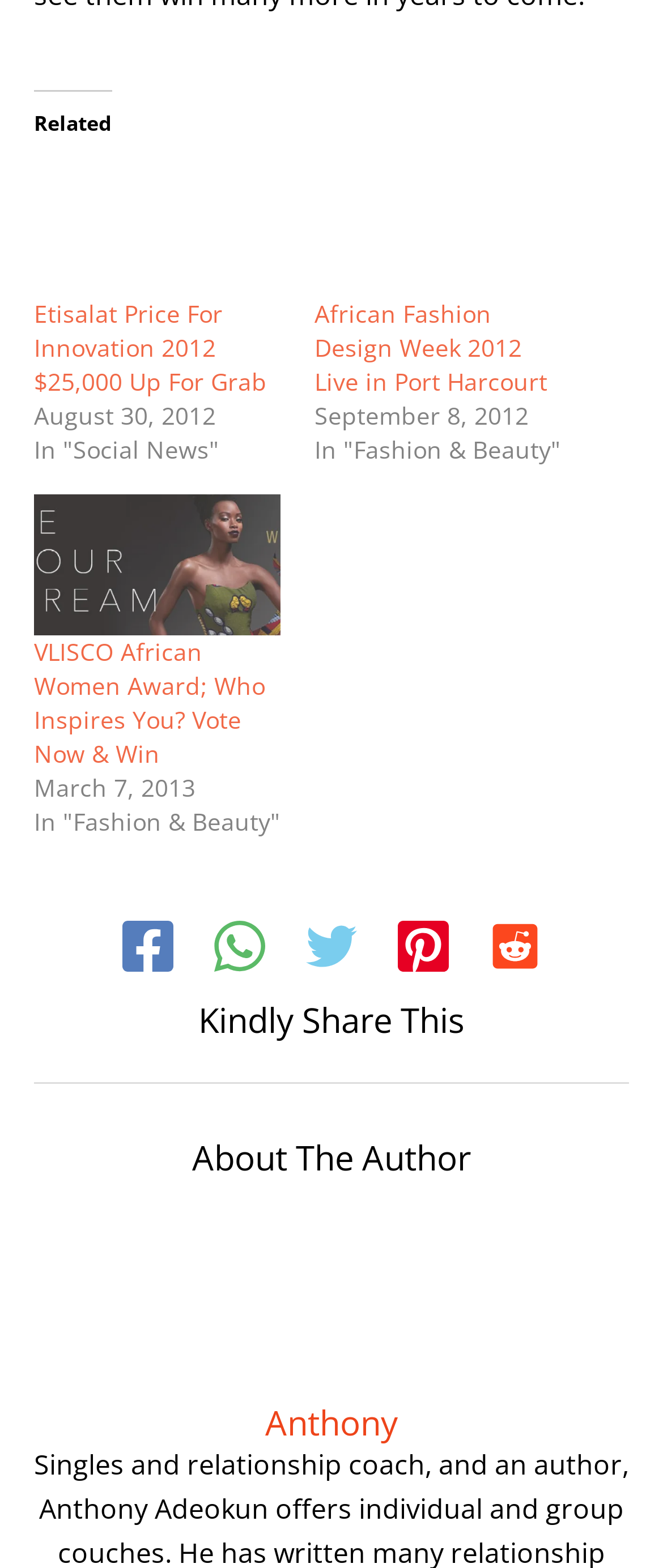Find and specify the bounding box coordinates that correspond to the clickable region for the instruction: "View African Fashion Design Week 2012 Live in Port Harcourt".

[0.474, 0.189, 0.826, 0.253]